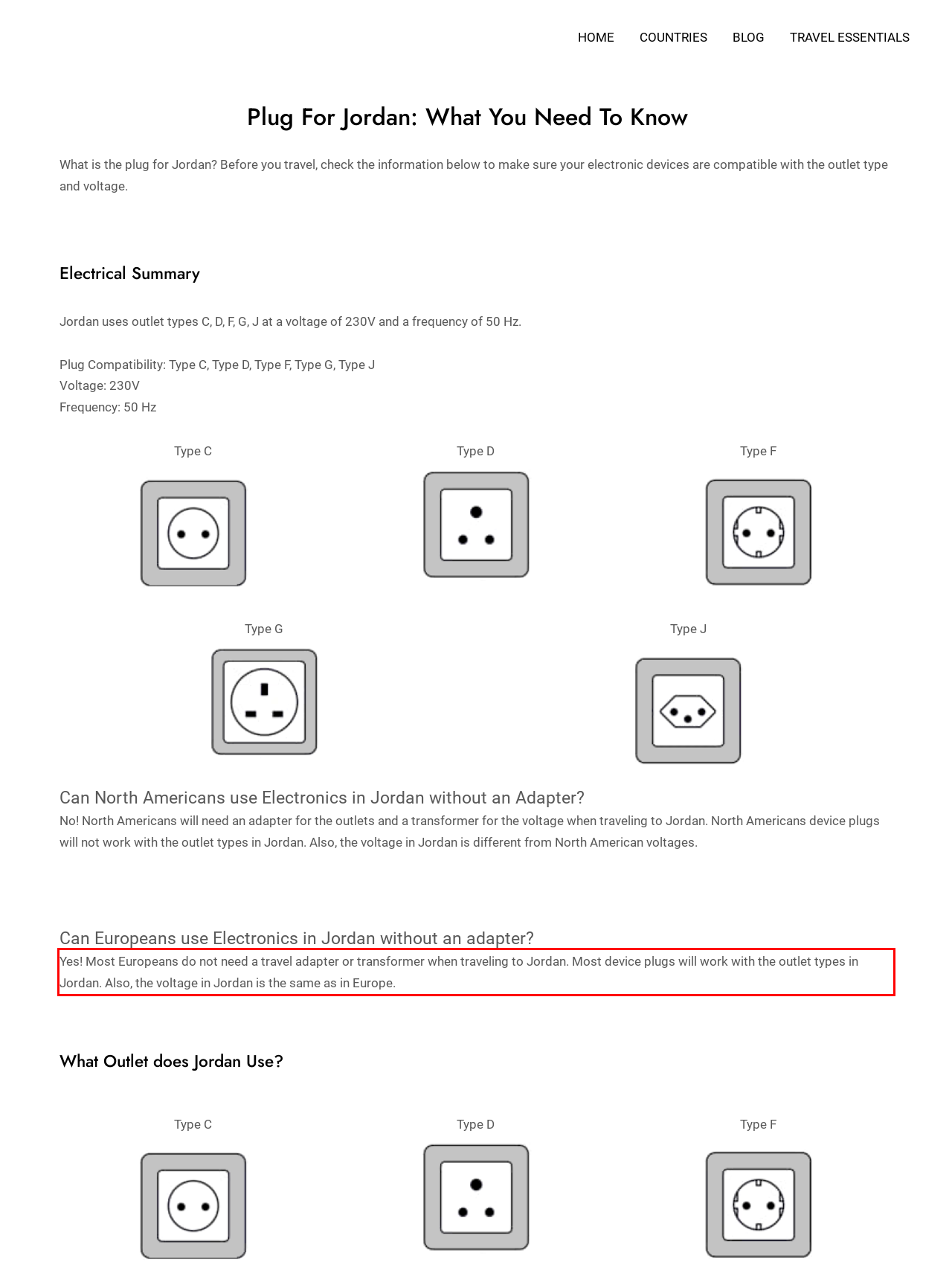Please look at the webpage screenshot and extract the text enclosed by the red bounding box.

Yes! Most Europeans do not need a travel adapter or transformer when traveling to Jordan. Most device plugs will work with the outlet types in Jordan. Also, the voltage in Jordan is the same as in Europe.